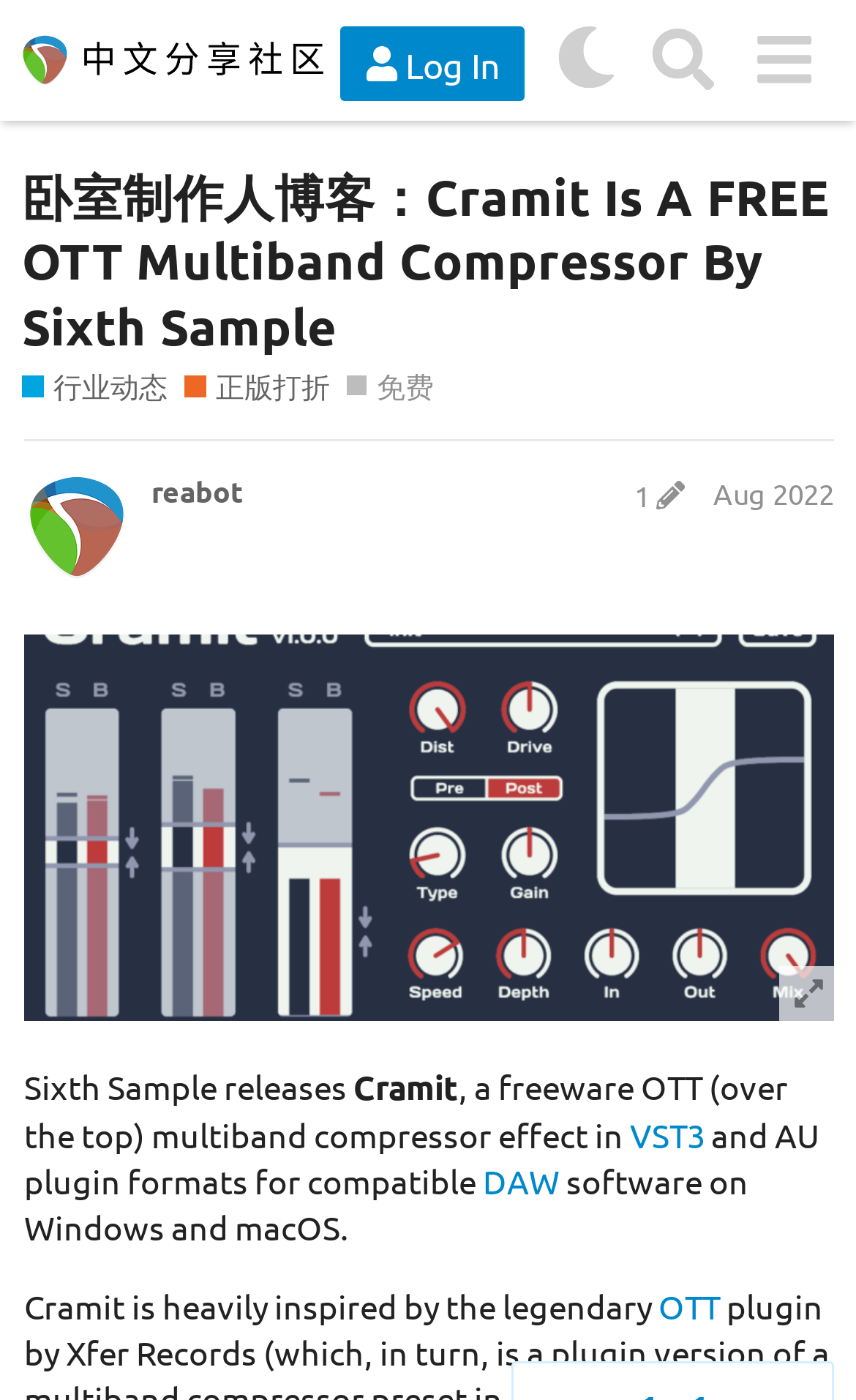Locate the bounding box coordinates of the clickable element to fulfill the following instruction: "Learn more about industry dynamics". Provide the coordinates as four float numbers between 0 and 1 in the format [left, top, right, bottom].

[0.026, 0.261, 0.196, 0.29]